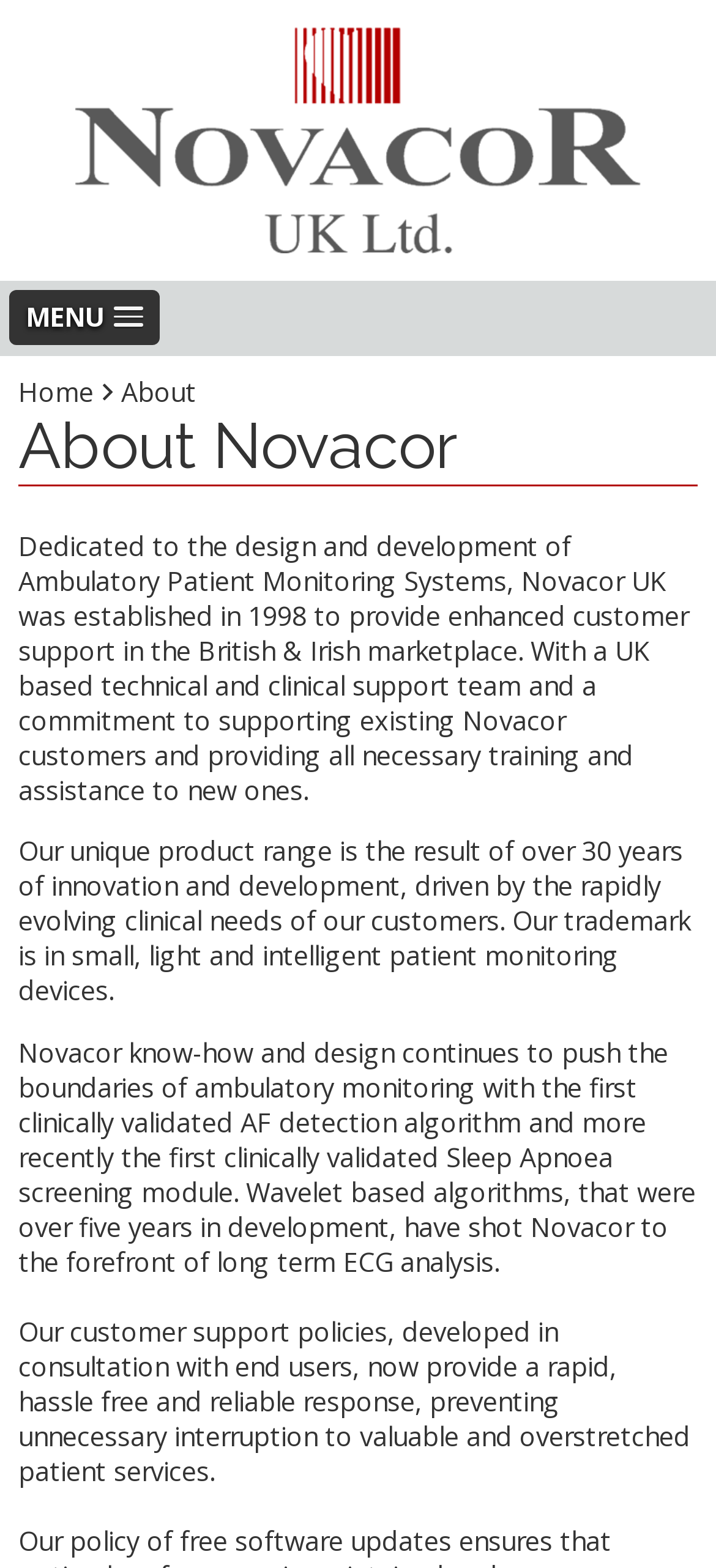What is the goal of Novacor's customer support policies?
Use the information from the screenshot to give a comprehensive response to the question.

The webpage states that Novacor's customer support policies, developed in consultation with end users, aim to provide a rapid, hassle-free, and reliable response, preventing unnecessary interruption to valuable and overstretched patient services.